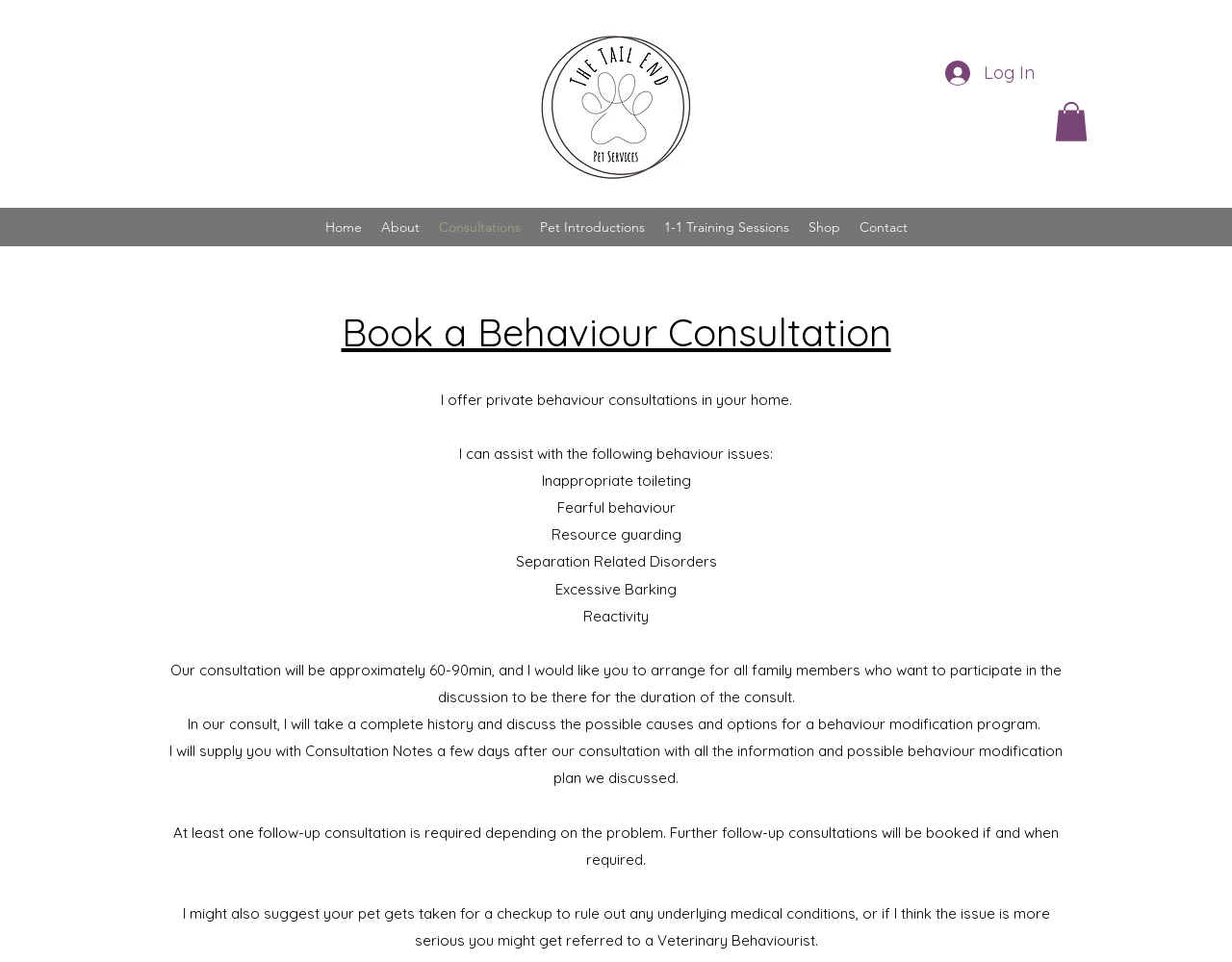Please give a short response to the question using one word or a phrase:
What is the purpose of the consultation?

Behaviour modification